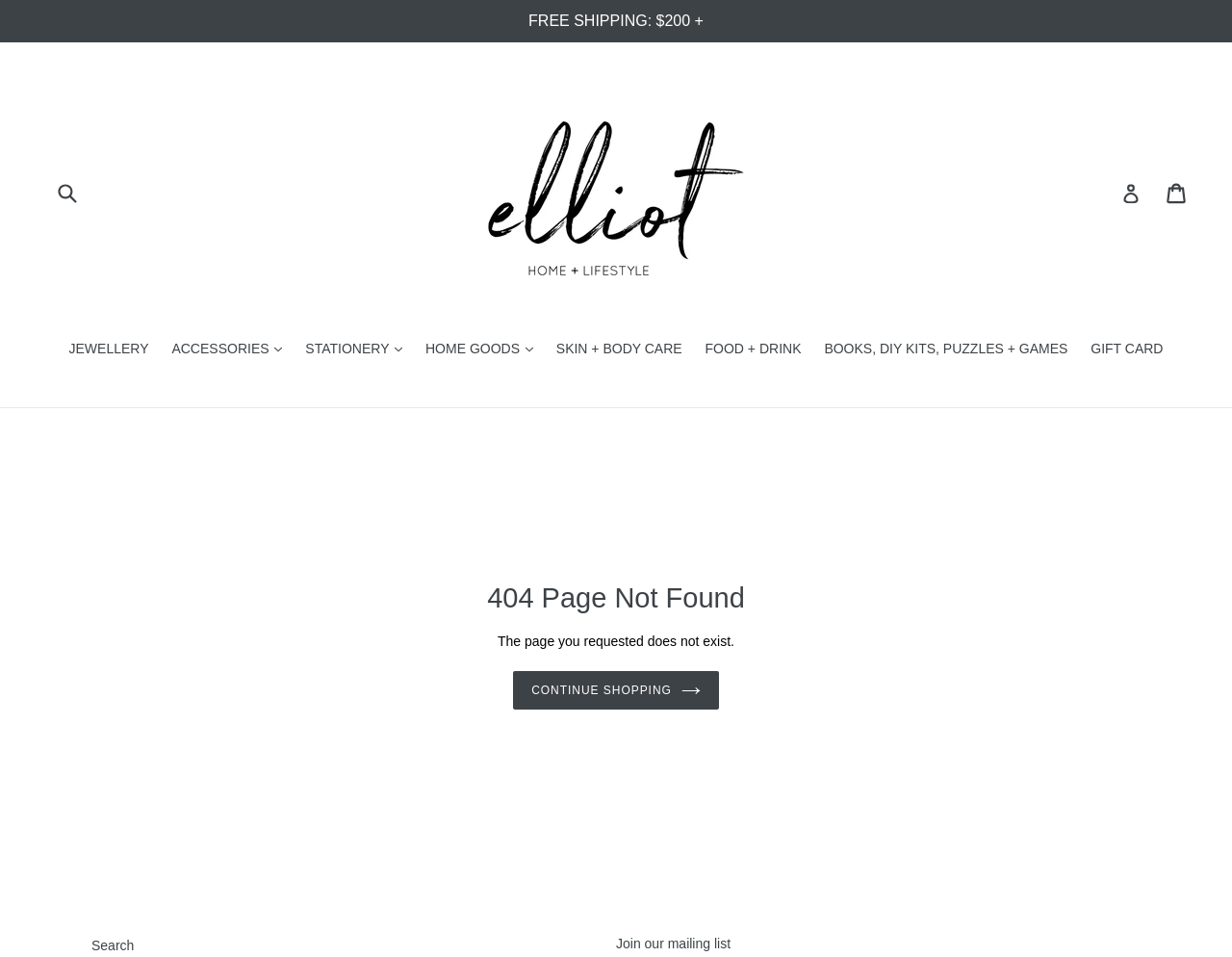Can you specify the bounding box coordinates for the region that should be clicked to fulfill this instruction: "Log in to your account".

[0.91, 0.183, 0.926, 0.22]